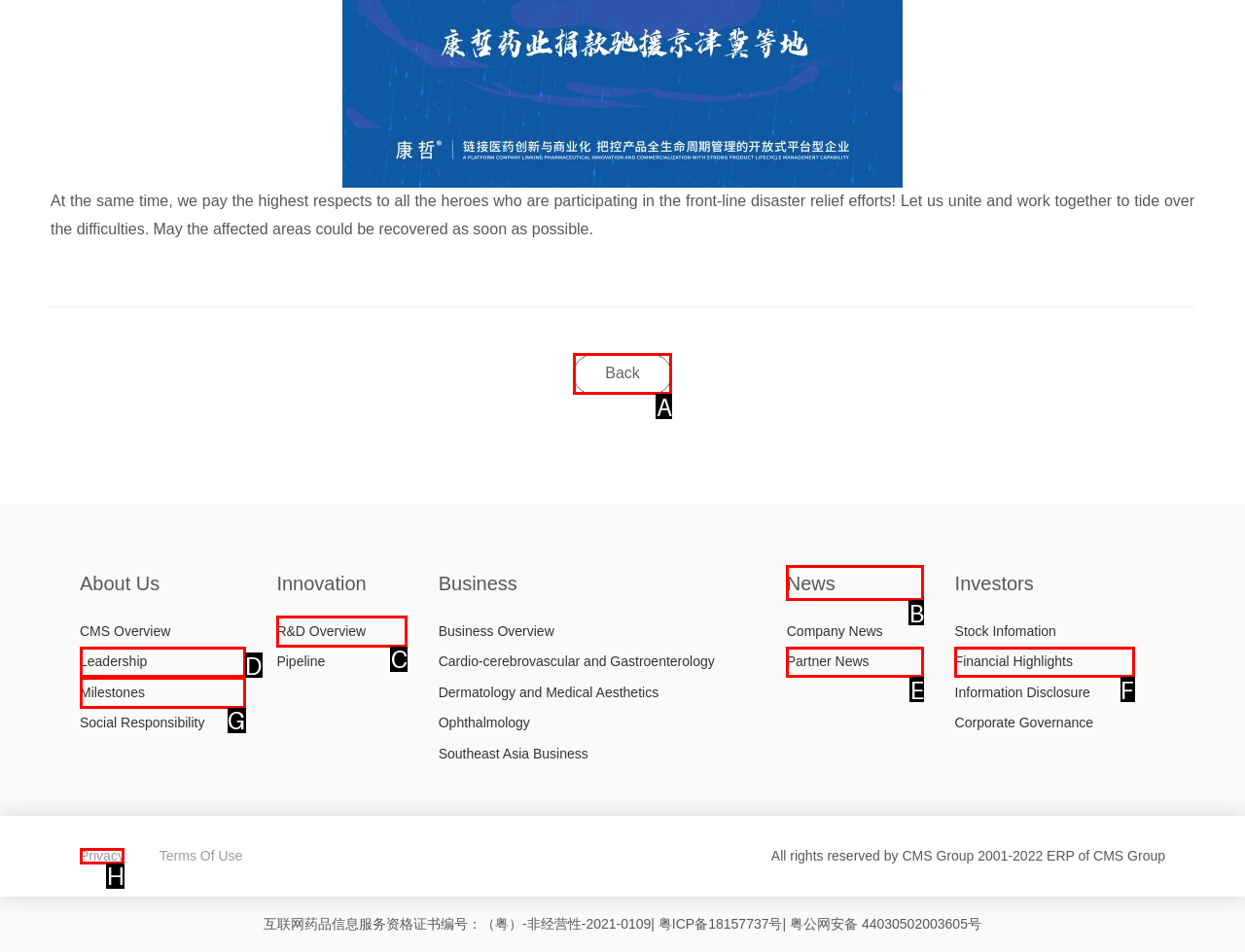Select the HTML element that best fits the description: Milestones
Respond with the letter of the correct option from the choices given.

G